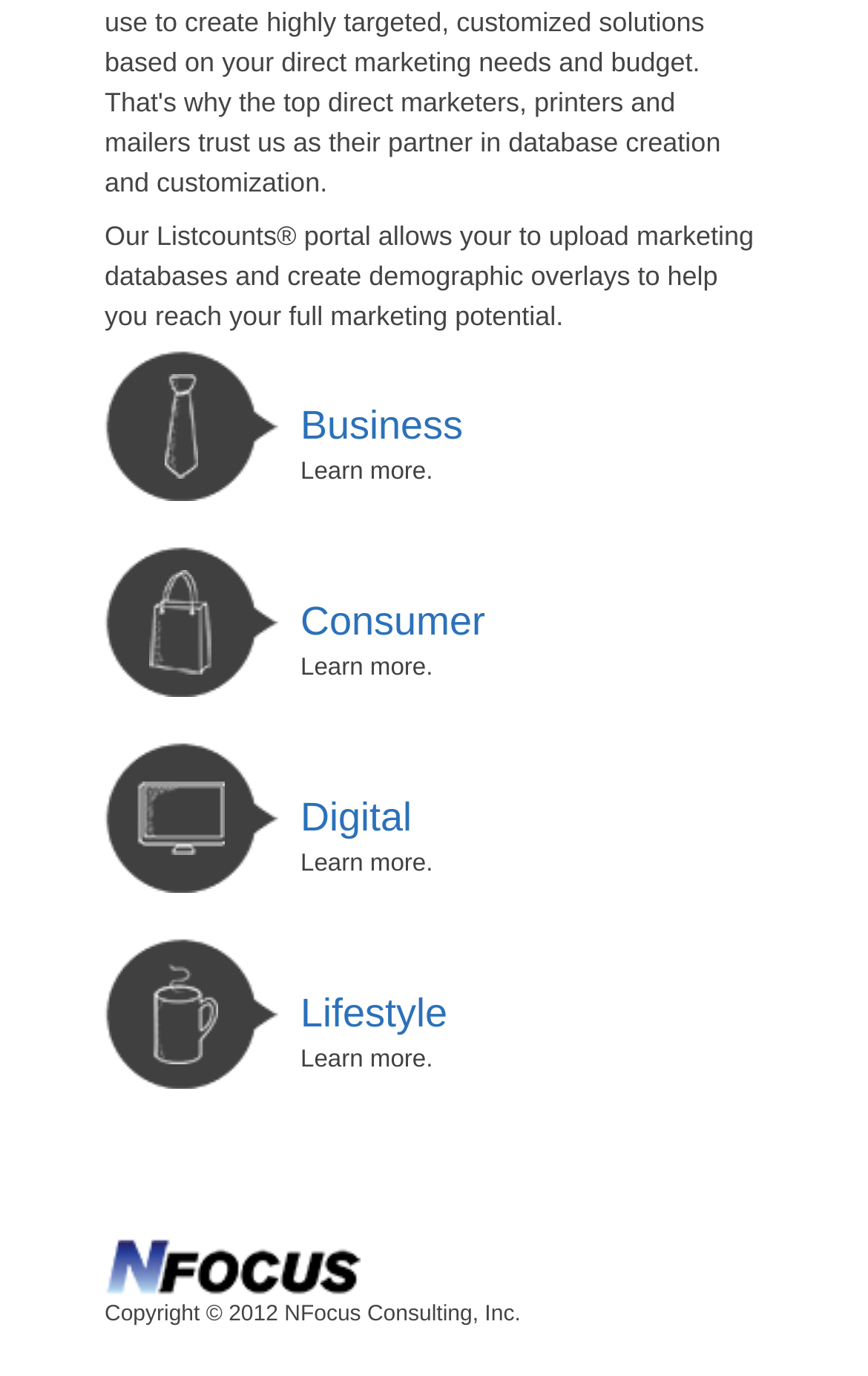What is the purpose of the Listcounts portal?
We need a detailed and meticulous answer to the question.

Based on the StaticText element with the text 'Our Listcounts portal allows your to upload marketing databases and create demographic overlays to help you reach your full marketing potential.', it can be inferred that the purpose of the Listcounts portal is to upload marketing databases.